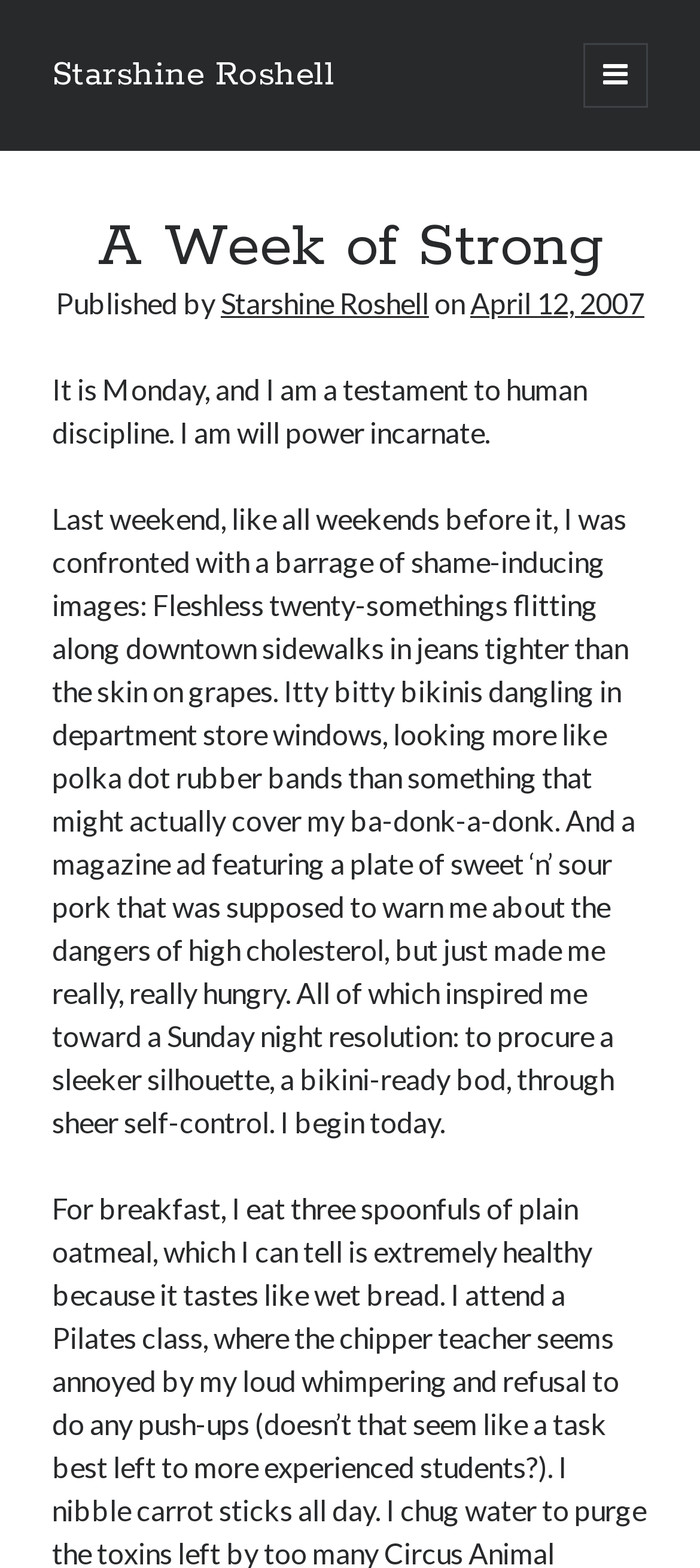Provide a single word or phrase answer to the question: 
What is the title of the recent post?

A Week of Strong